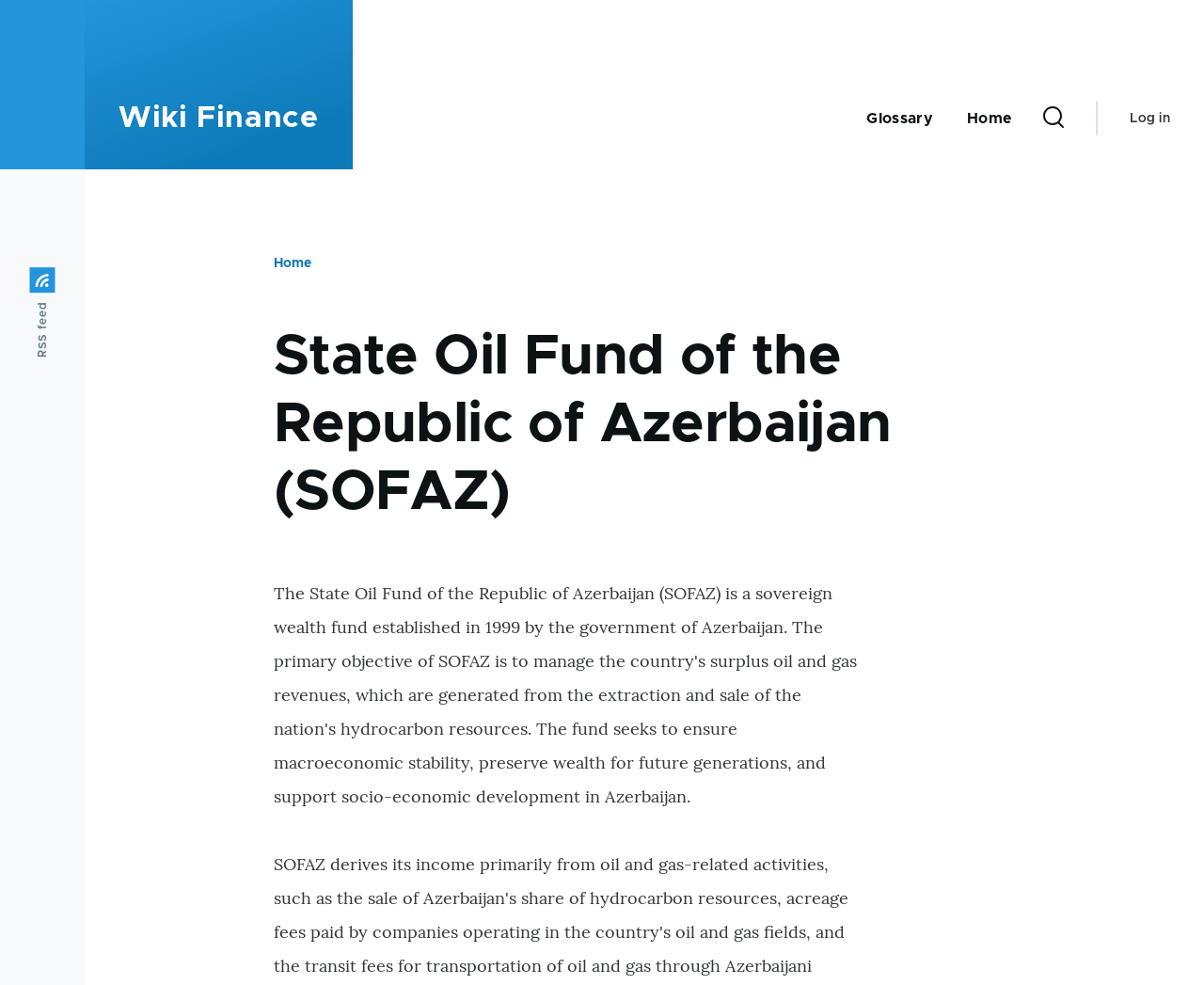Show the bounding box coordinates of the region that should be clicked to follow the instruction: "Skip to main content."

[0.0, 0.0, 1.0, 0.017]